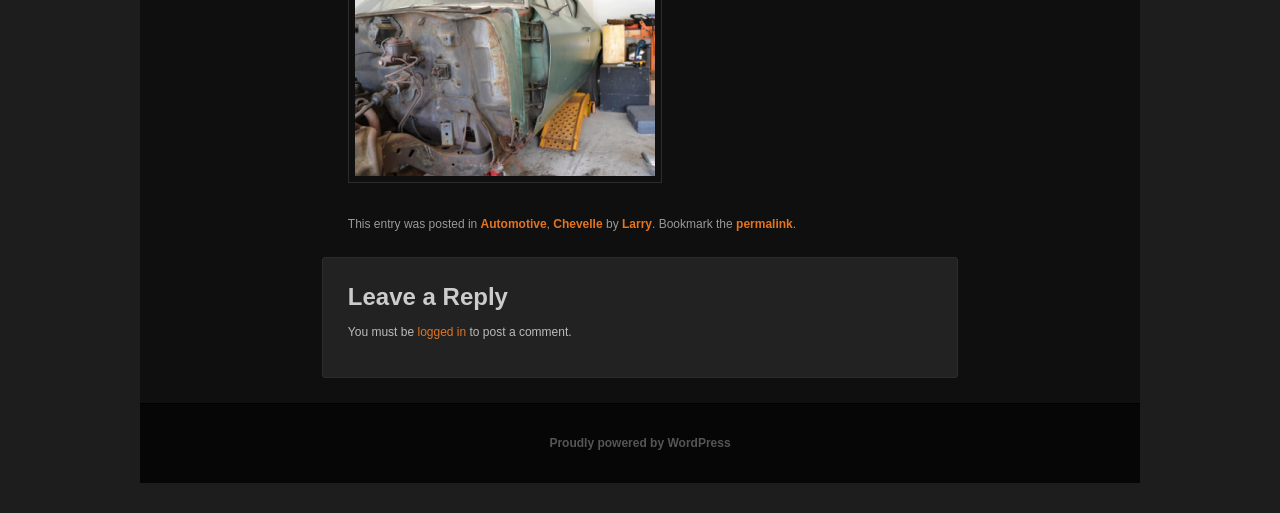What is the platform powering this website?
Analyze the screenshot and provide a detailed answer to the question.

At the bottom of the page, I found a link 'Proudly powered by WordPress' which suggests that this website is powered by WordPress.